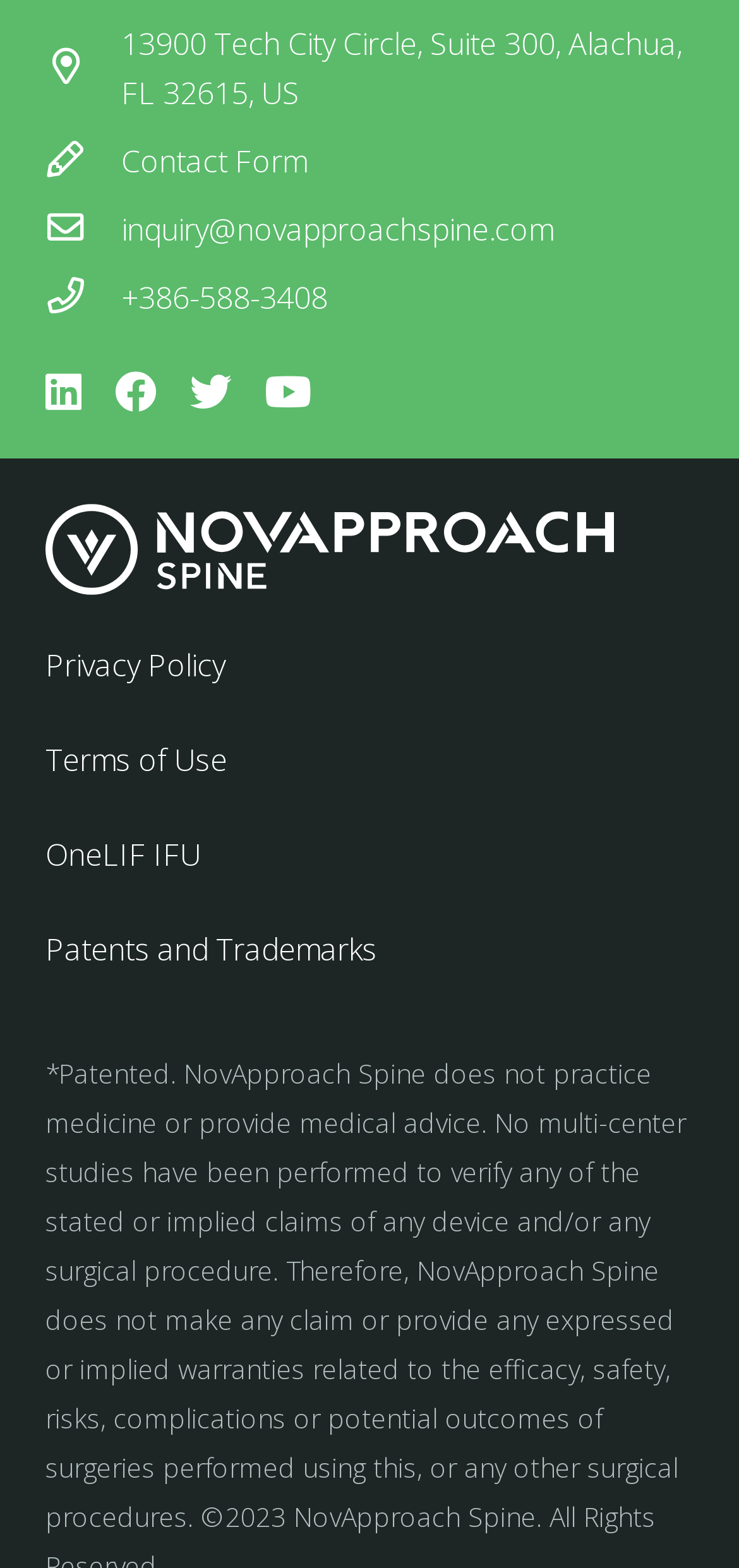Utilize the details in the image to thoroughly answer the following question: What is the phone number to contact Novapproach Spine?

I found the phone number by examining the links on the webpage, specifically the ones with the same text content, which is '+386-588-3408'. This phone number is likely the contact number for Novapproach Spine.